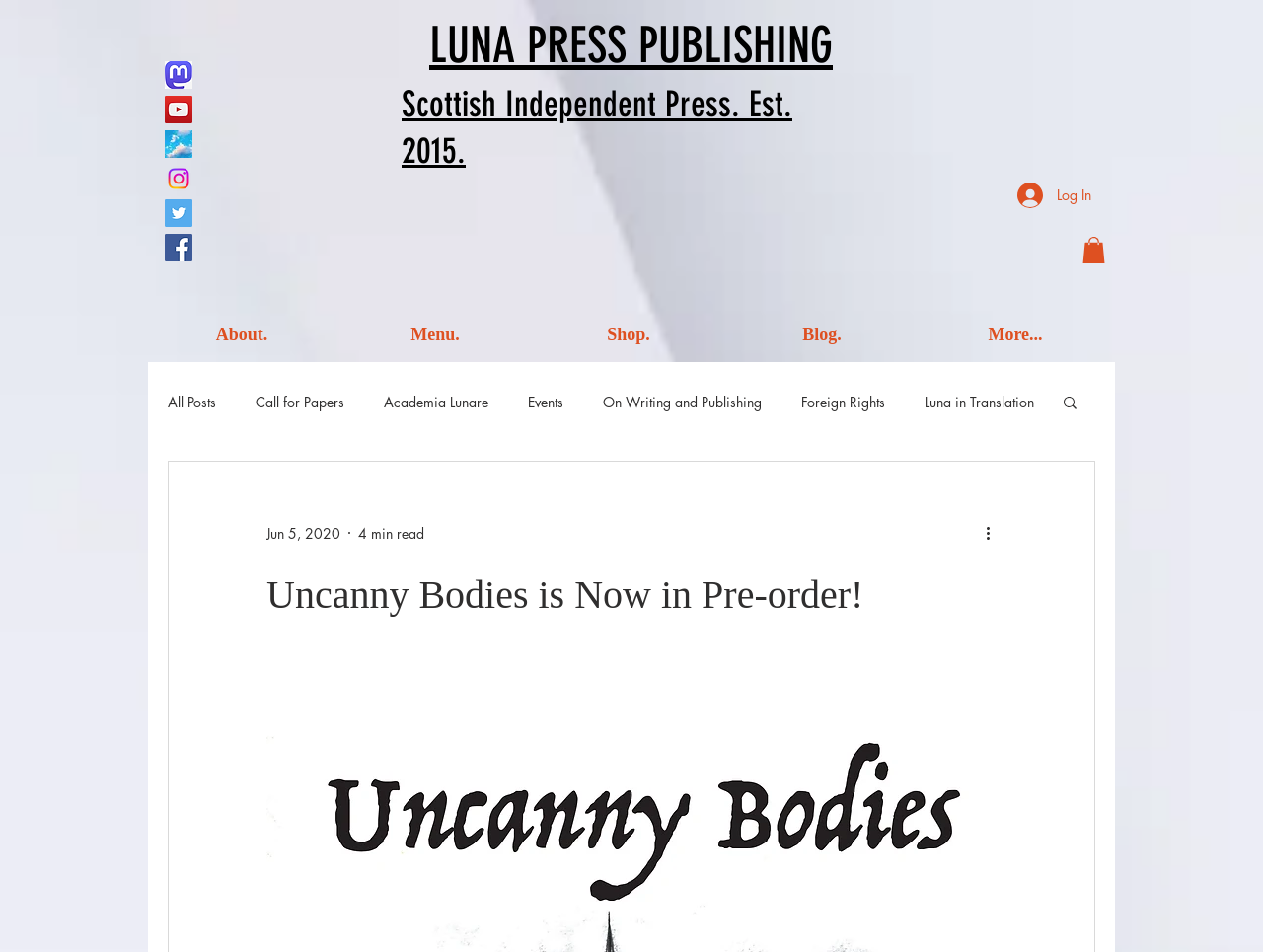Identify the bounding box coordinates of the clickable section necessary to follow the following instruction: "Log in to the website". The coordinates should be presented as four float numbers from 0 to 1, i.e., [left, top, right, bottom].

[0.795, 0.185, 0.875, 0.225]